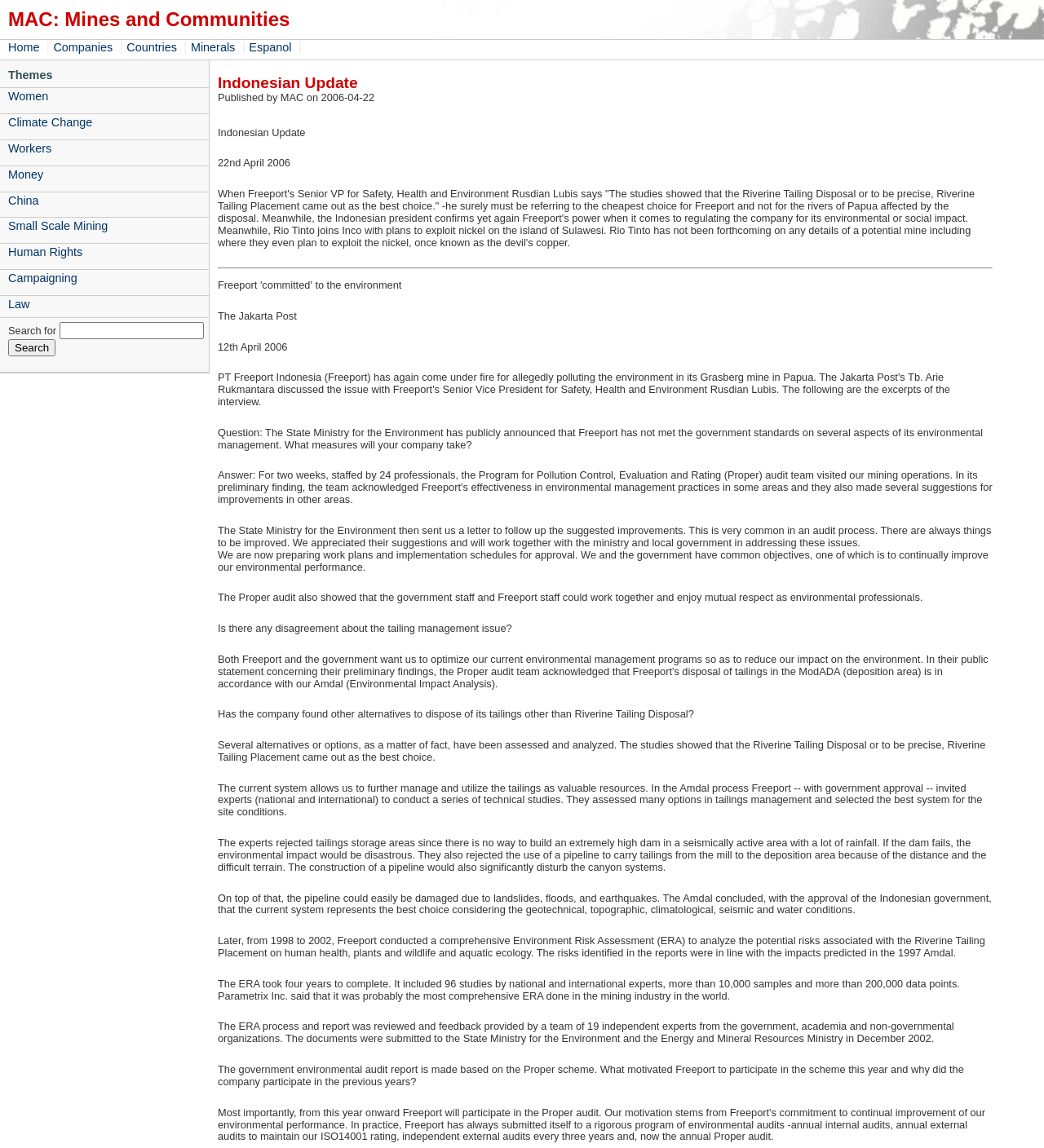Please locate and generate the primary heading on this webpage.

MAC: Mines and Communities